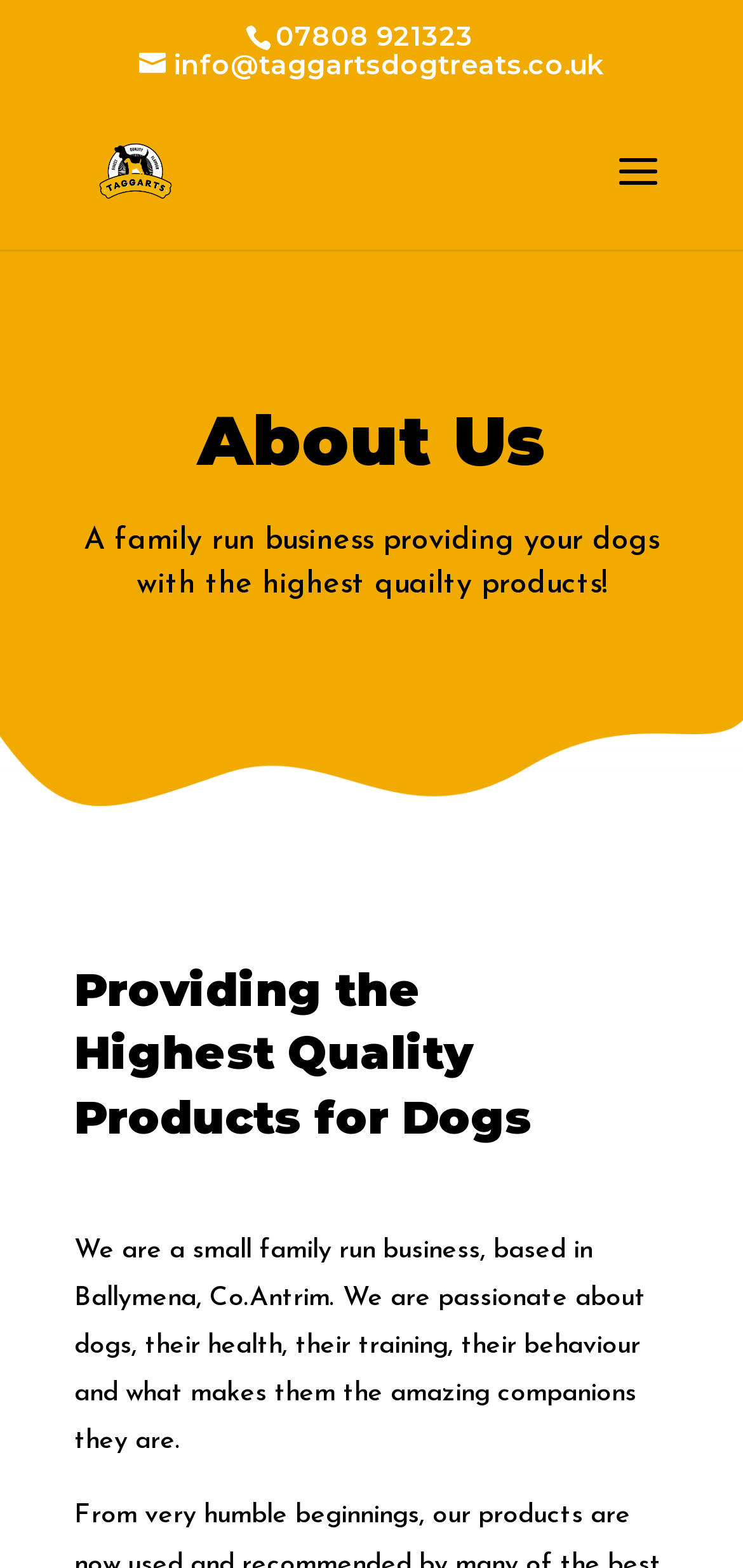What is the phone number of Taggarts Dog Treats?
Respond with a short answer, either a single word or a phrase, based on the image.

07808 921323